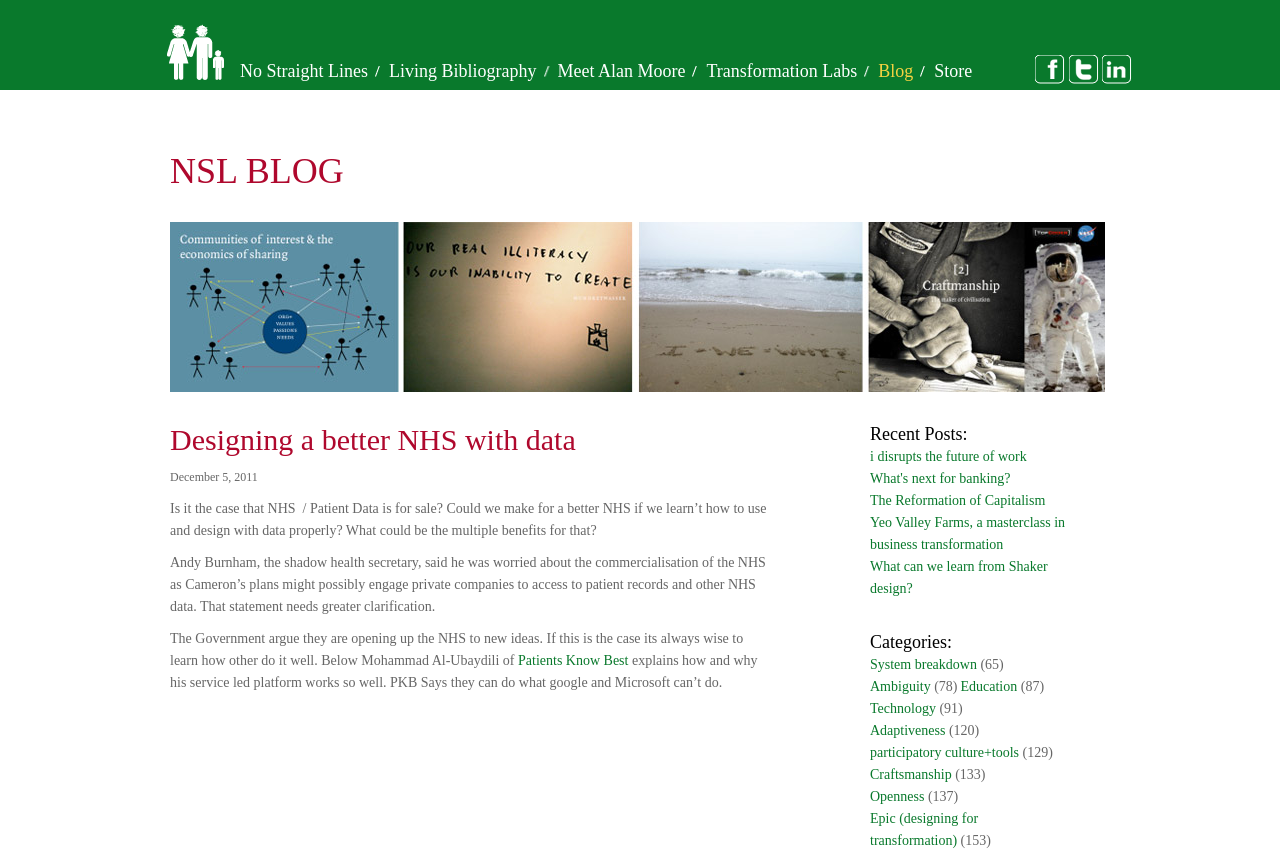Please give a succinct answer to the question in one word or phrase:
What is the name of the blog?

NSL BLOG